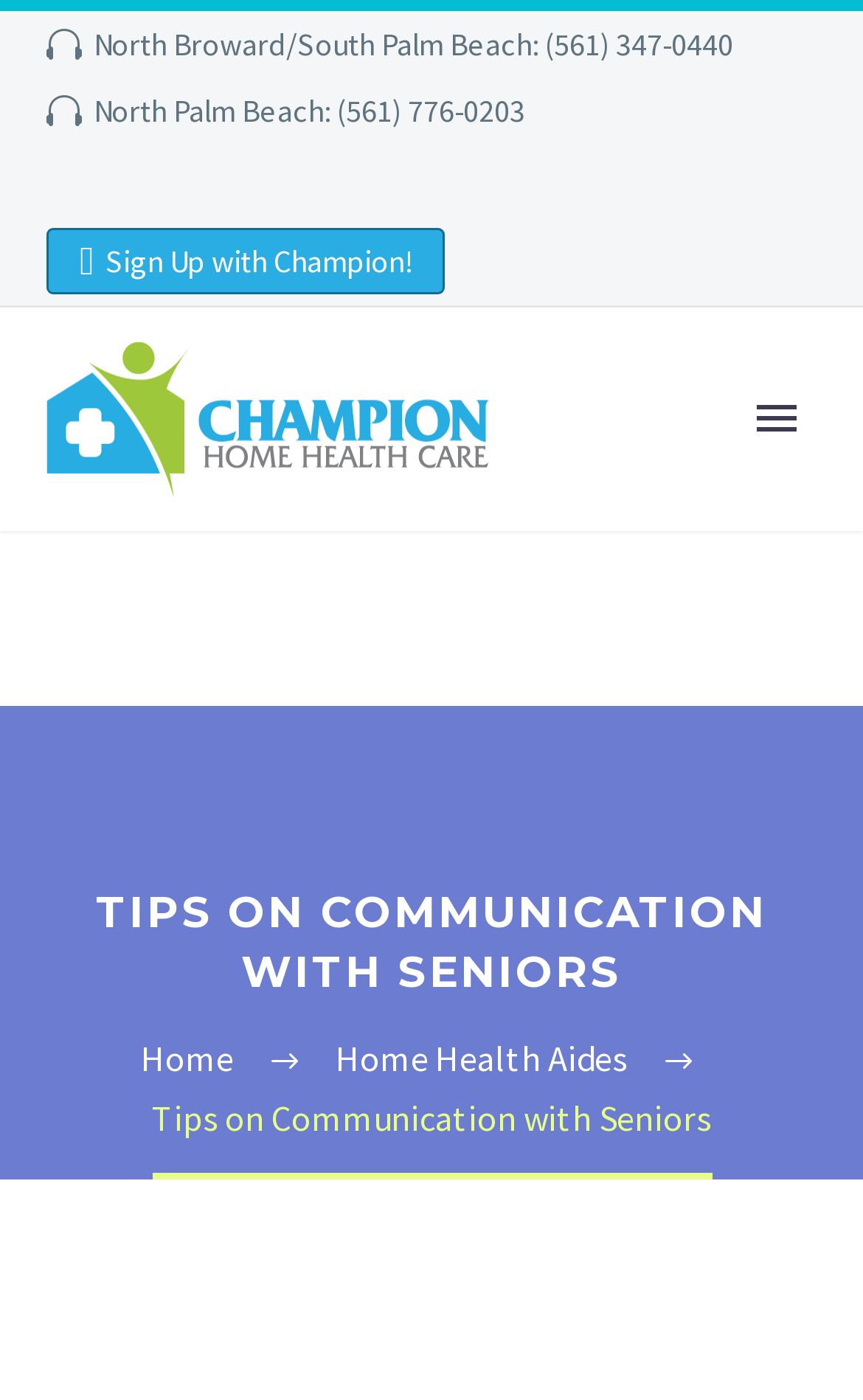What is the topic of the webpage?
Provide a concise answer using a single word or phrase based on the image.

Communication with Seniors